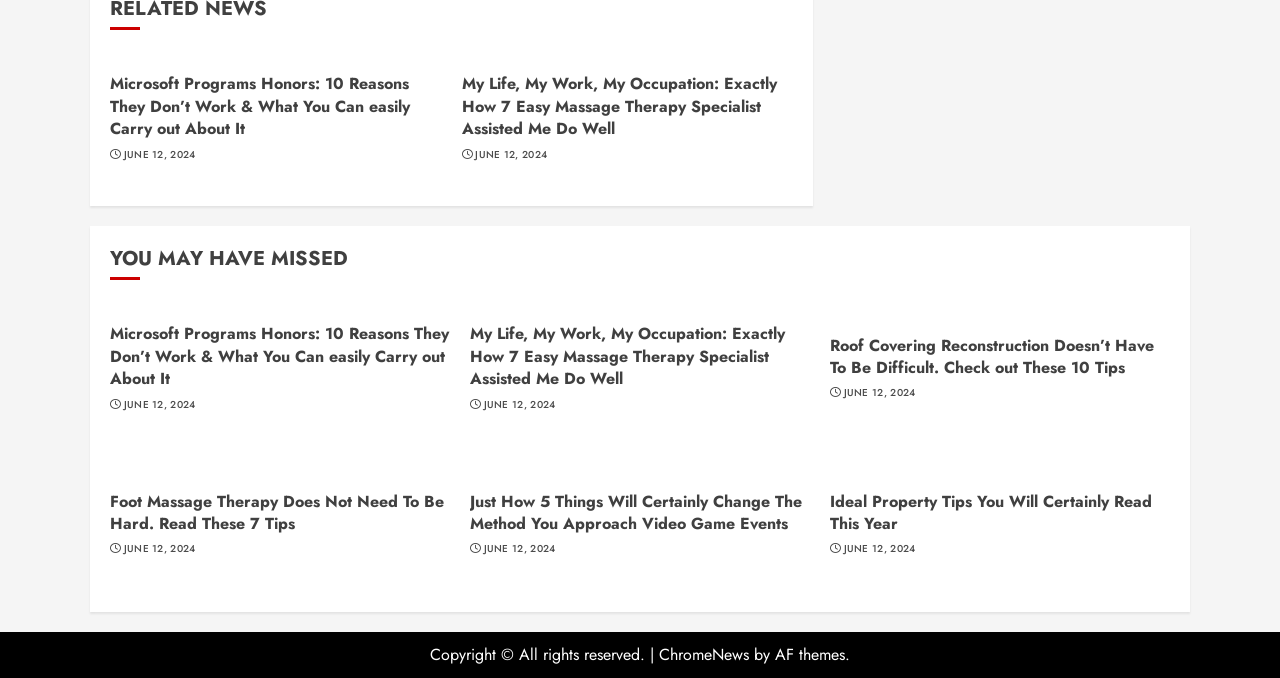How many links are present on the webpage?
Please provide a detailed and comprehensive answer to the question.

There are 14 links present on the webpage, each corresponding to a unique heading or title. The links are scattered throughout the webpage, with some of them having the same title but different IDs.